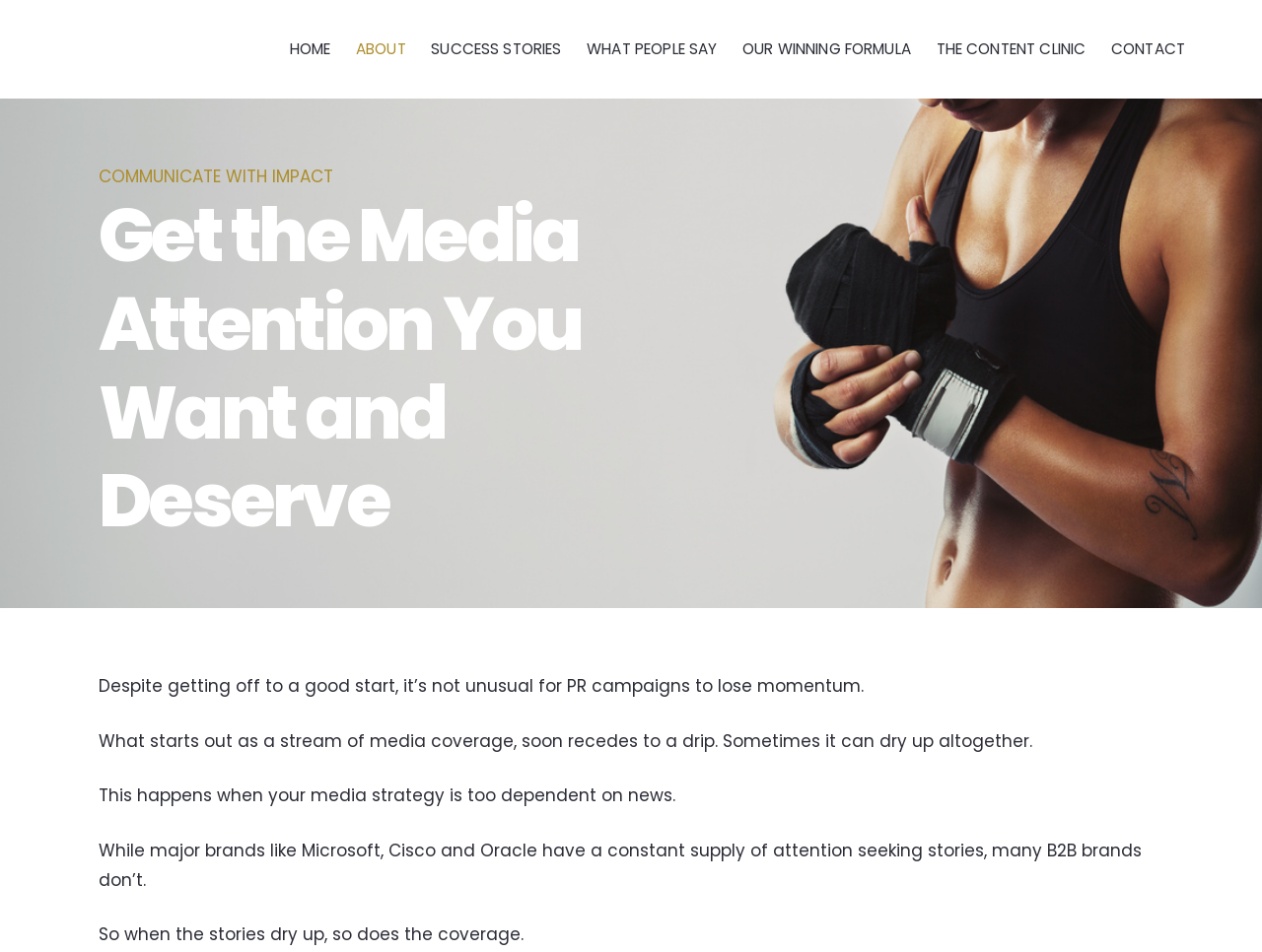What is the main topic of the webpage?
Please look at the screenshot and answer using one word or phrase.

PR campaigns